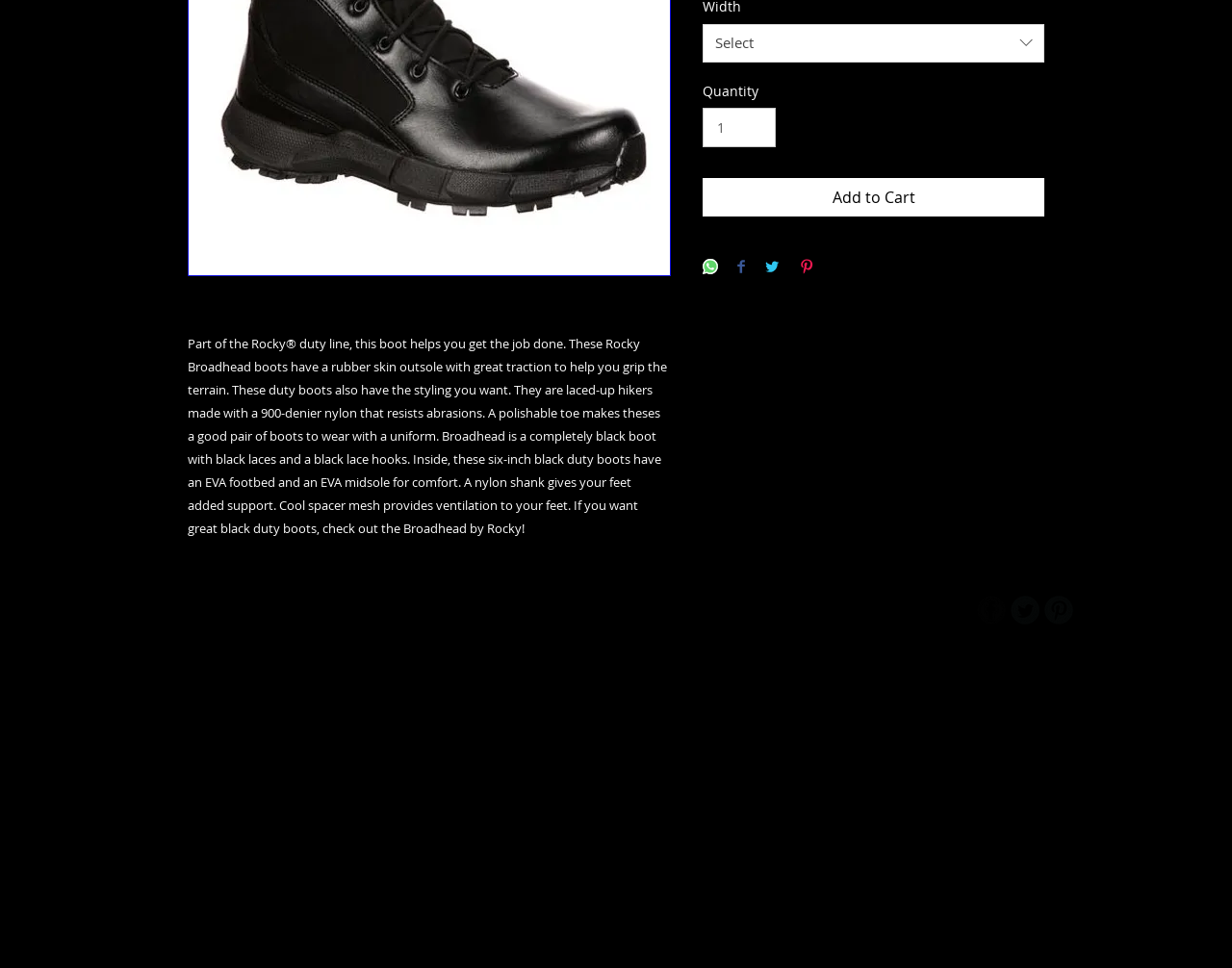Using the webpage screenshot and the element description input value="1" aria-label="Quantity" value="1", determine the bounding box coordinates. Specify the coordinates in the format (top-left x, top-left y, bottom-right x, bottom-right y) with values ranging from 0 to 1.

[0.57, 0.111, 0.63, 0.152]